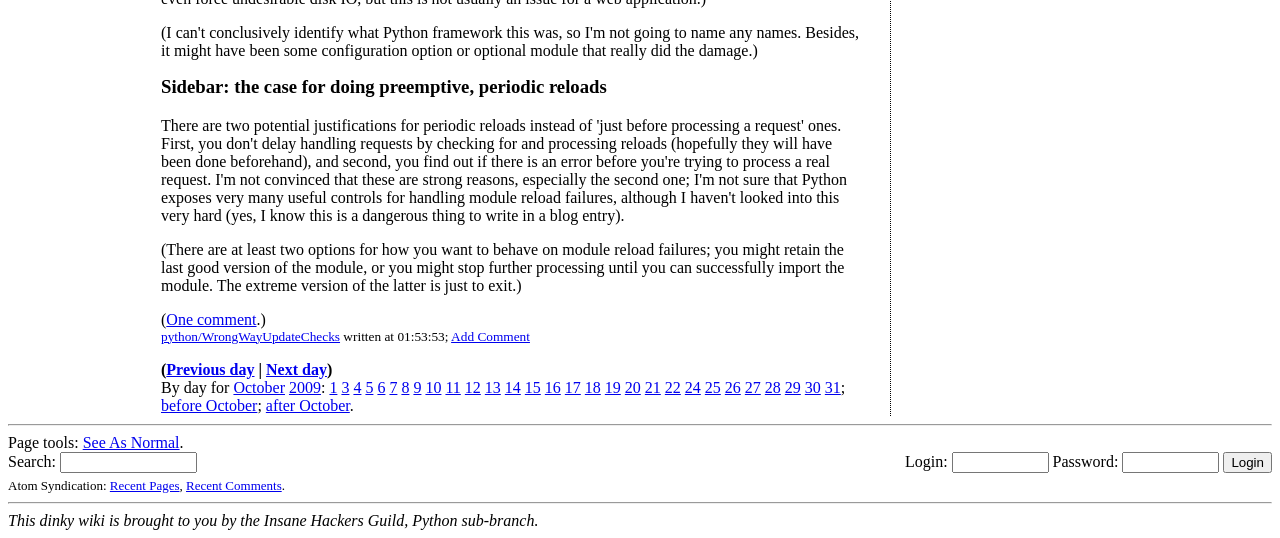How many links are there in the 'By day for' section?
Provide a detailed answer to the question, using the image to inform your response.

I counted the number of links in the 'By day for' section, which starts with 'October' and ends with '31', and found that there are 31 links in total.